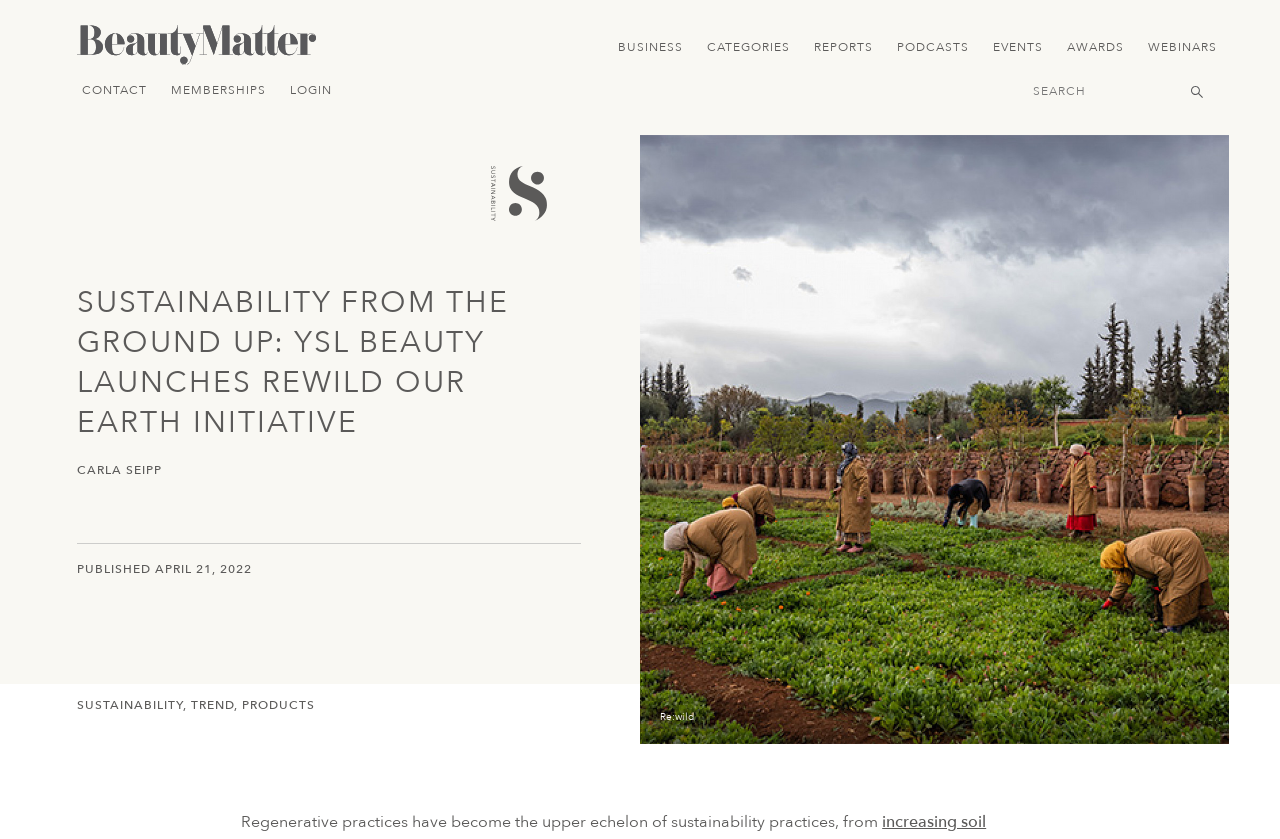Determine the bounding box coordinates for the HTML element mentioned in the following description: "Skip to Menu↵ENTER". The coordinates should be a list of four floats ranging from 0 to 1, represented as [left, top, right, bottom].

[0.016, 0.06, 0.203, 0.128]